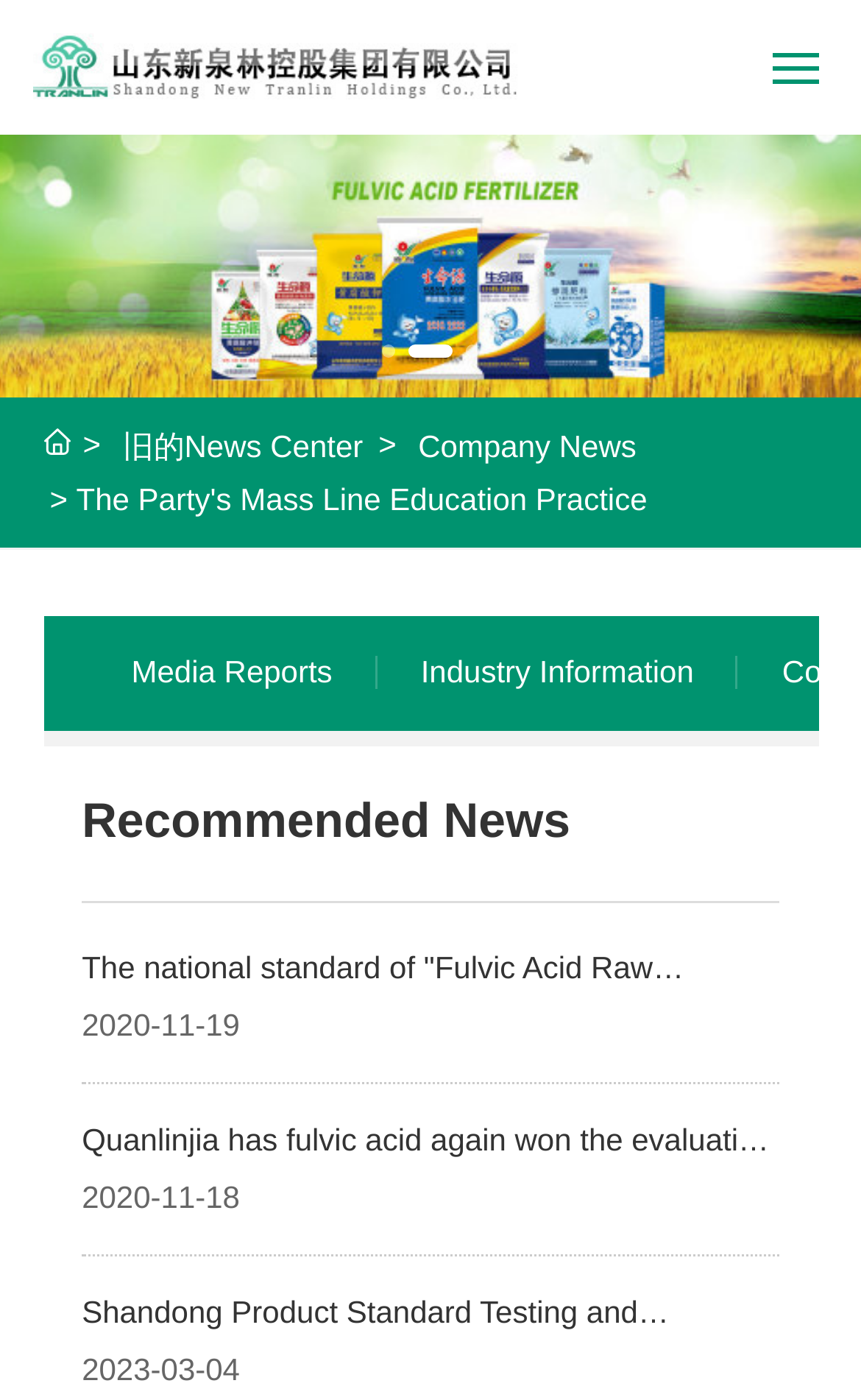How many links are in the top navigation bar?
Respond with a short answer, either a single word or a phrase, based on the image.

7